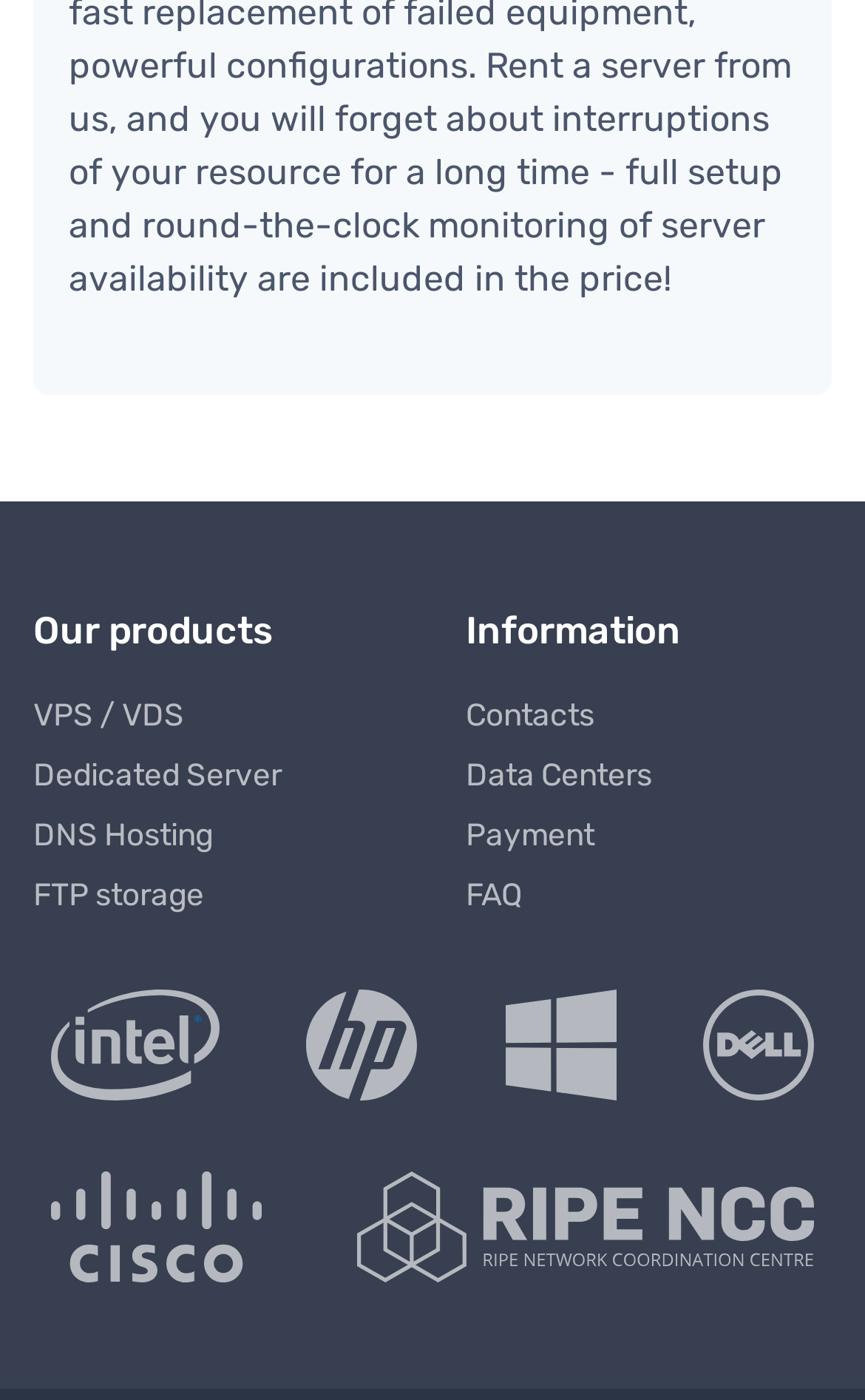Use one word or a short phrase to answer the question provided: 
What type of products are listed?

Server and hosting